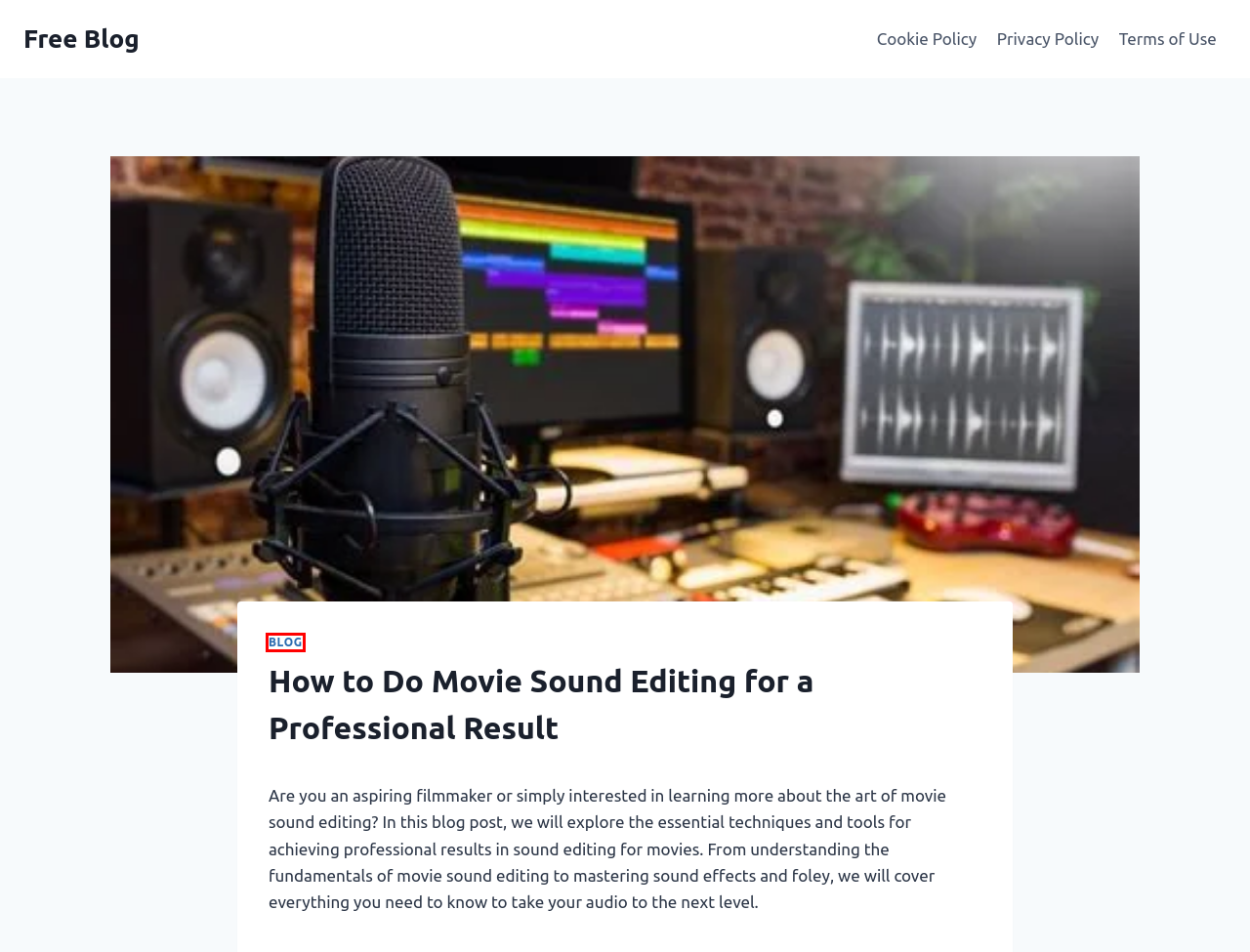View the screenshot of the webpage containing a red bounding box around a UI element. Select the most fitting webpage description for the new page shown after the element in the red bounding box is clicked. Here are the candidates:
A. Terms of Use - Free Blog
B. Blog - Free Blog
C. Creative DIY Valentine's Day Gift Ideas for Your Loved Ones - Free Blog
D. How to Create a Cozy Reading Nook in Your Home: Tips and Ideas - Free Blog
E. Free Blog - About Everything
F. Tips for Managing Toddler Tantrums: Strategies for Parents - Free Blog
G. Privacy Policy - Free Blog
H. Cookie Policy - Free Blog

B